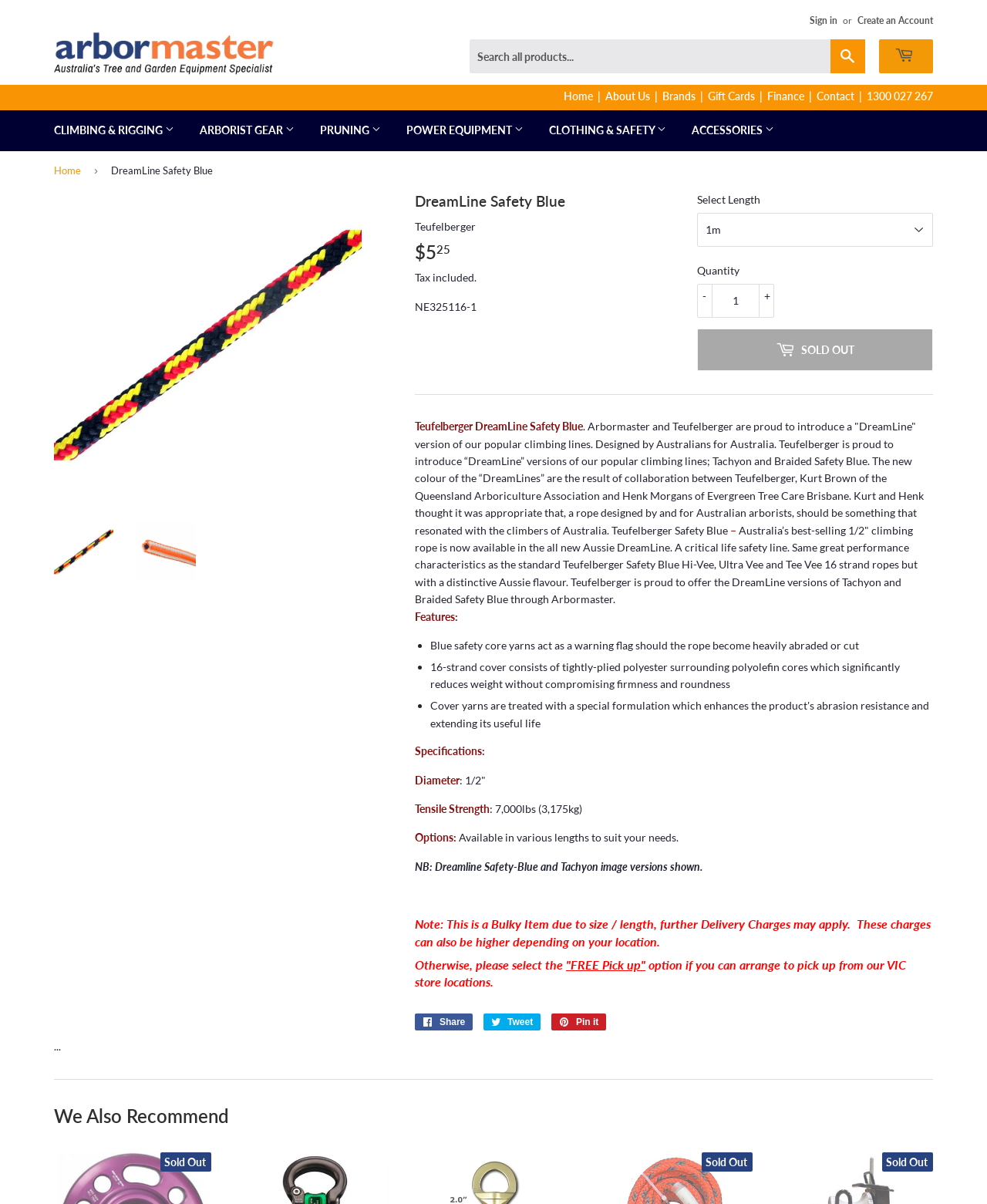Generate a detailed explanation of the webpage's features and information.

This webpage is about Teufelberger's DreamLine Safety Blue, a climbing line designed by Australians for Australia. At the top left corner, there is an Arbormaster logo, which is an image link. Next to it, there are two links: "Sign in" and "Create an Account". A search bar is located in the middle, with a search box and a search button. 

Below the search bar, there is a navigation menu with several links, including "Home", "About Us", "Brands", "Gift Cards", "Finance", and "Contact". The phone number "1300 027 267" is displayed on the right side of the navigation menu.

The main content of the webpage is divided into several categories, including "CLIMBING & RIGGING", "ARBORIST GEAR", "PRUNING", and "POWER EQUIPMENT". Each category has a dropdown menu with multiple links to related products or subcategories. For example, under "CLIMBING & RIGGING", there are links to "Ropes & Accessories", "Rigging Equipment", "Harnesses", and more. 

Additionally, there is a "CLOTHING & SAFETY" category, which includes links to protective and safety clothing, such as height safety gear, hearing protection, gloves, and safety helmets.